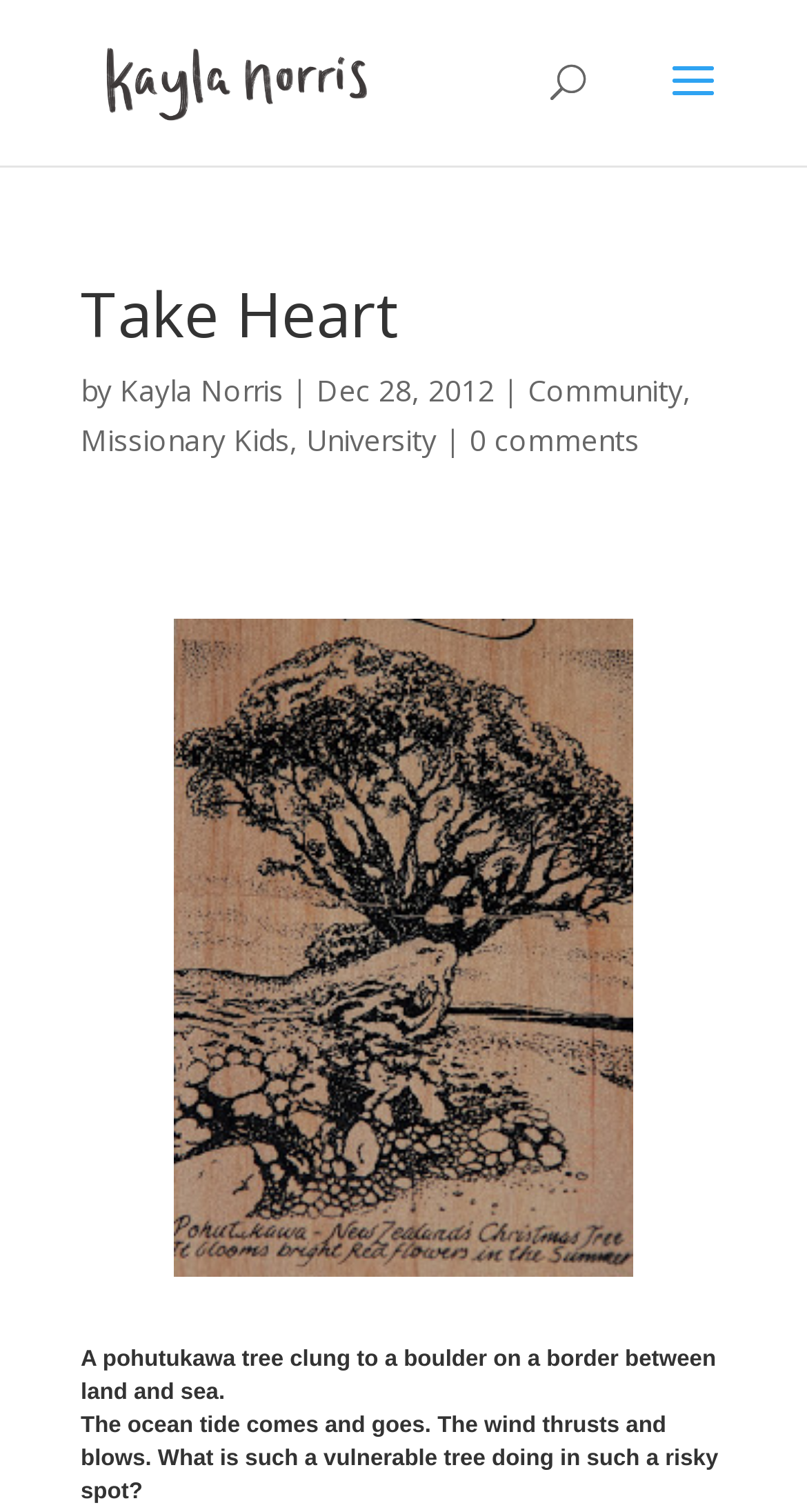Craft a detailed narrative of the webpage's structure and content.

The webpage appears to be a blog post or article titled "Take Heart" by Kayla Norris. At the top left, there is a link to the author's name, accompanied by a small image of Kayla Norris. Below this, there is a search bar that spans almost the entire width of the page.

The main content of the page is divided into two sections. The top section contains a heading with the title "Take Heart", followed by the author's name, a separator, and the date "Dec 28, 2012". Below this, there are links to categories or tags, including "Community", "Missionary Kids", and "University".

The bottom section contains the main article text, which describes a pohutukawa tree clinging to a boulder on a border between land and sea. The text goes on to describe the ocean tide and wind, and questions the vulnerability of the tree in such a risky spot.

At the bottom right of the page, there is a link with an accompanying image, which may be a call-to-action or a related article. There are no other images on the page besides the author's image and the one at the bottom right.